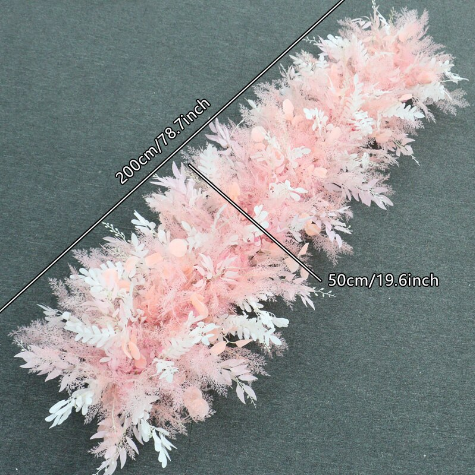Craft a descriptive caption that covers all aspects of the image.

This image features a beautifully crafted flower wedding cake topper, designed with an array of delicate florals in soft shades of pink. The decorative piece measures 200 cm (78.7 inches) in length and 50 cm (19.6 inches) in width, making it an eye-catching element for wedding cakes. The topper showcases various floral designs, artfully arranged to provide an elegant touch to any cake. Typically made from edible materials like sugar paste or gum paste, this item can complement the wedding's overall theme by being customized in floral types and colors. Its aesthetic appeal not only enhances the cake's appearance but also contributes to the cohesive look of the wedding decor. Perfect for adding a hint of romance and natural beauty, this flower wedding cake topper is a popular choice among couples looking to create a memorable centerpiece for their special day.